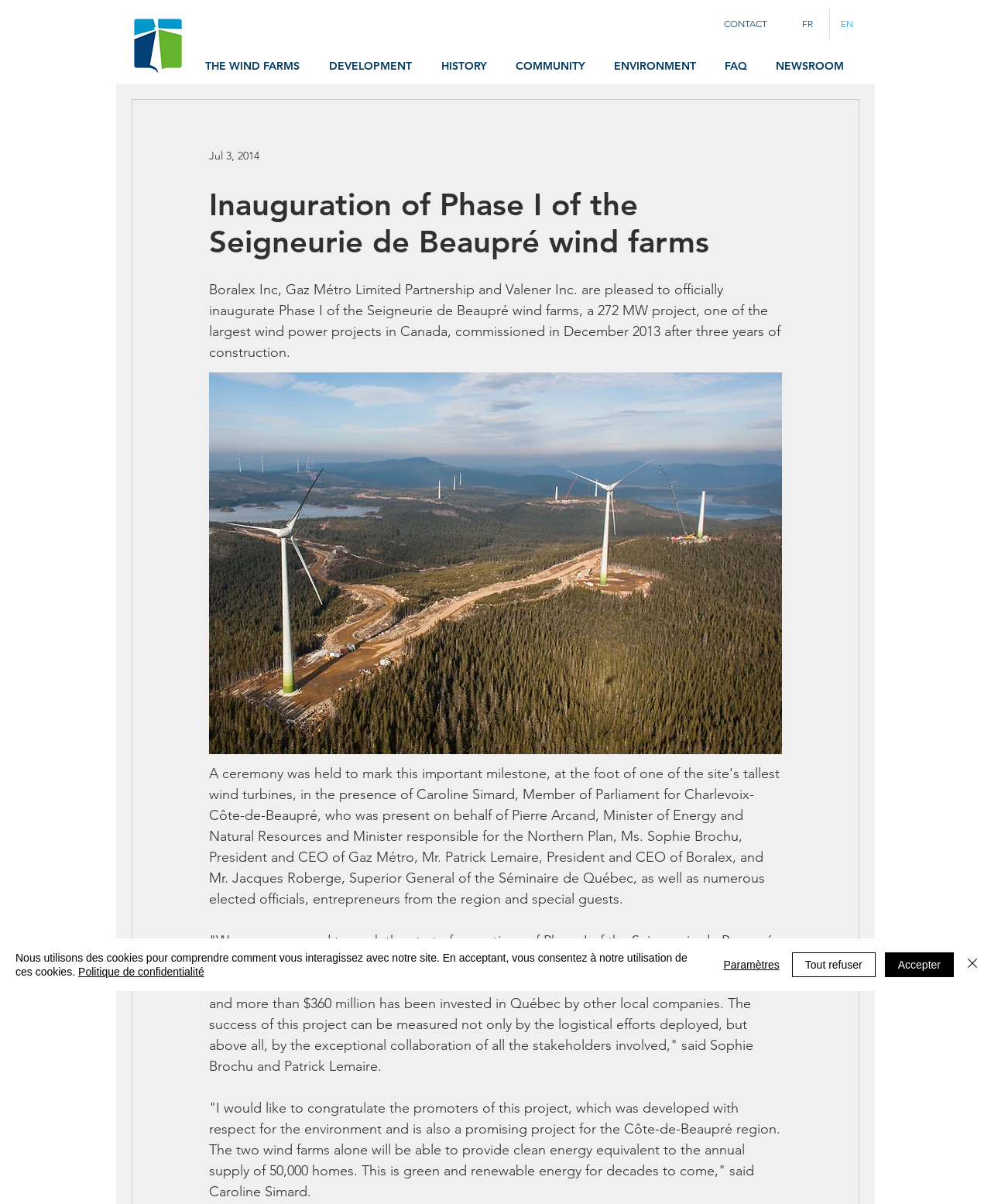Identify the bounding box for the UI element that is described as follows: "Audio Research Reference 5 Preamplifier".

None